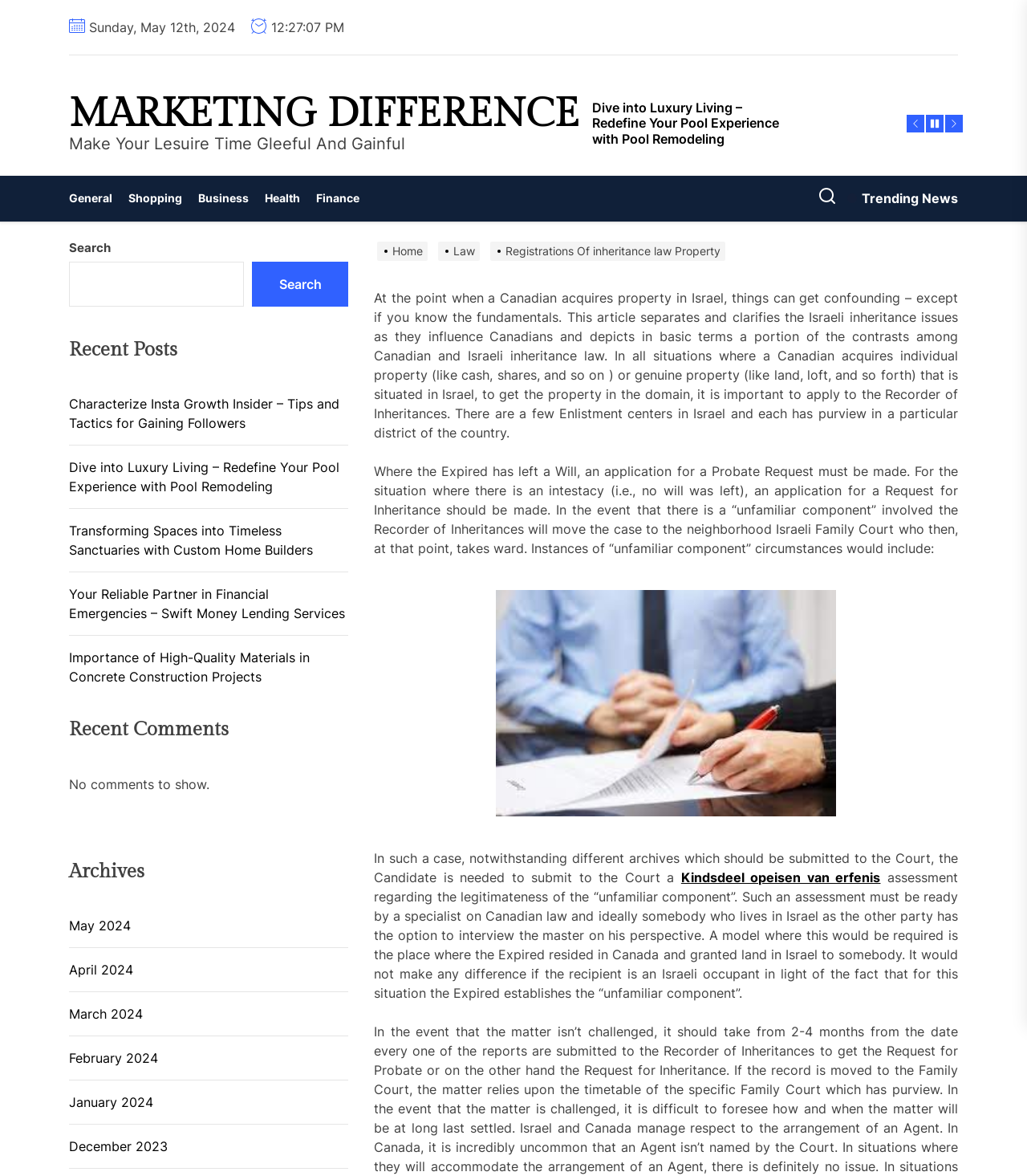Locate the bounding box coordinates of the clickable element to fulfill the following instruction: "Browse the 'Archives'". Provide the coordinates as four float numbers between 0 and 1 in the format [left, top, right, bottom].

[0.067, 0.732, 0.339, 0.752]